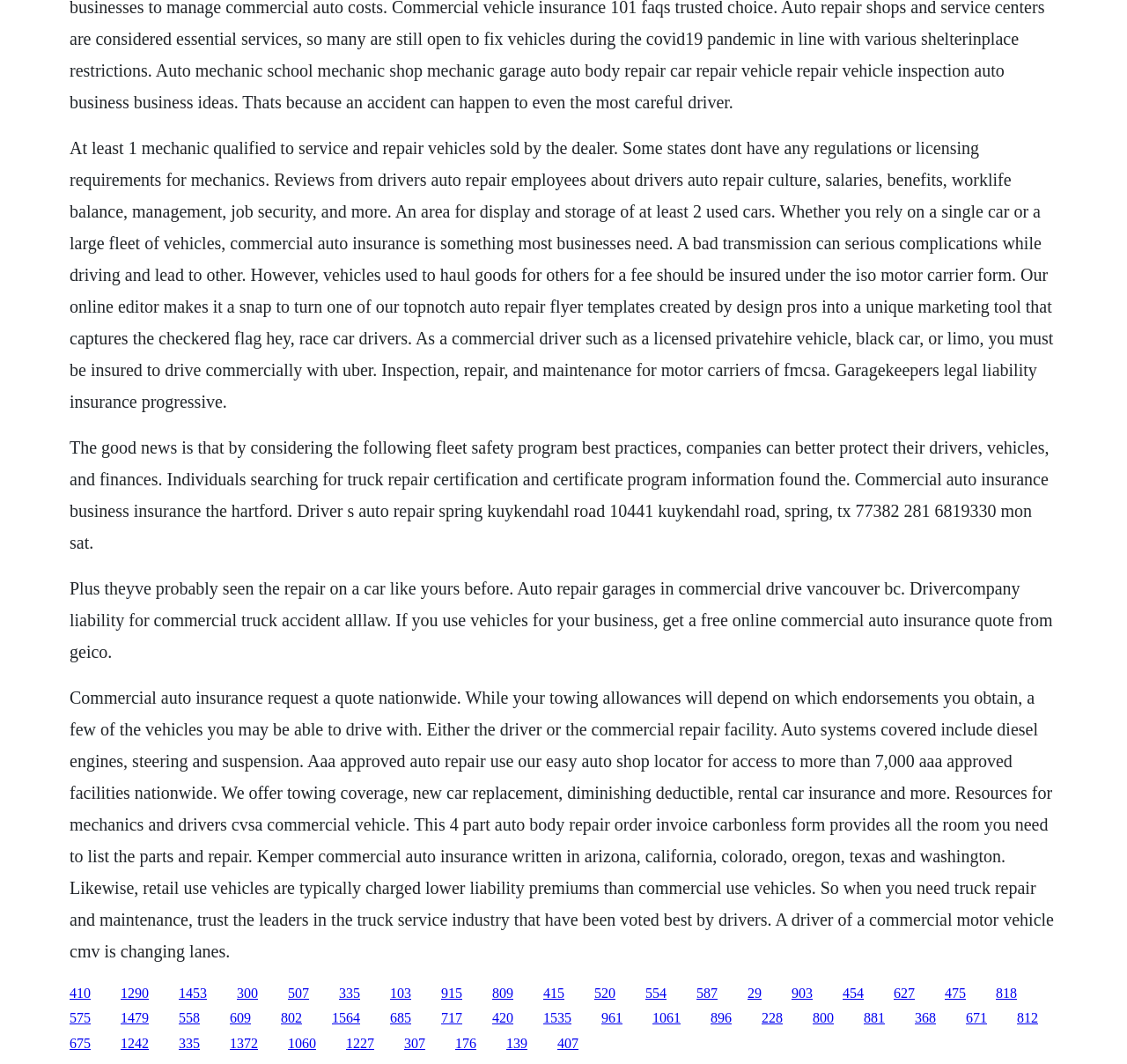Give a one-word or short-phrase answer to the following question: 
What is the name of the company that offers towing coverage?

Geico